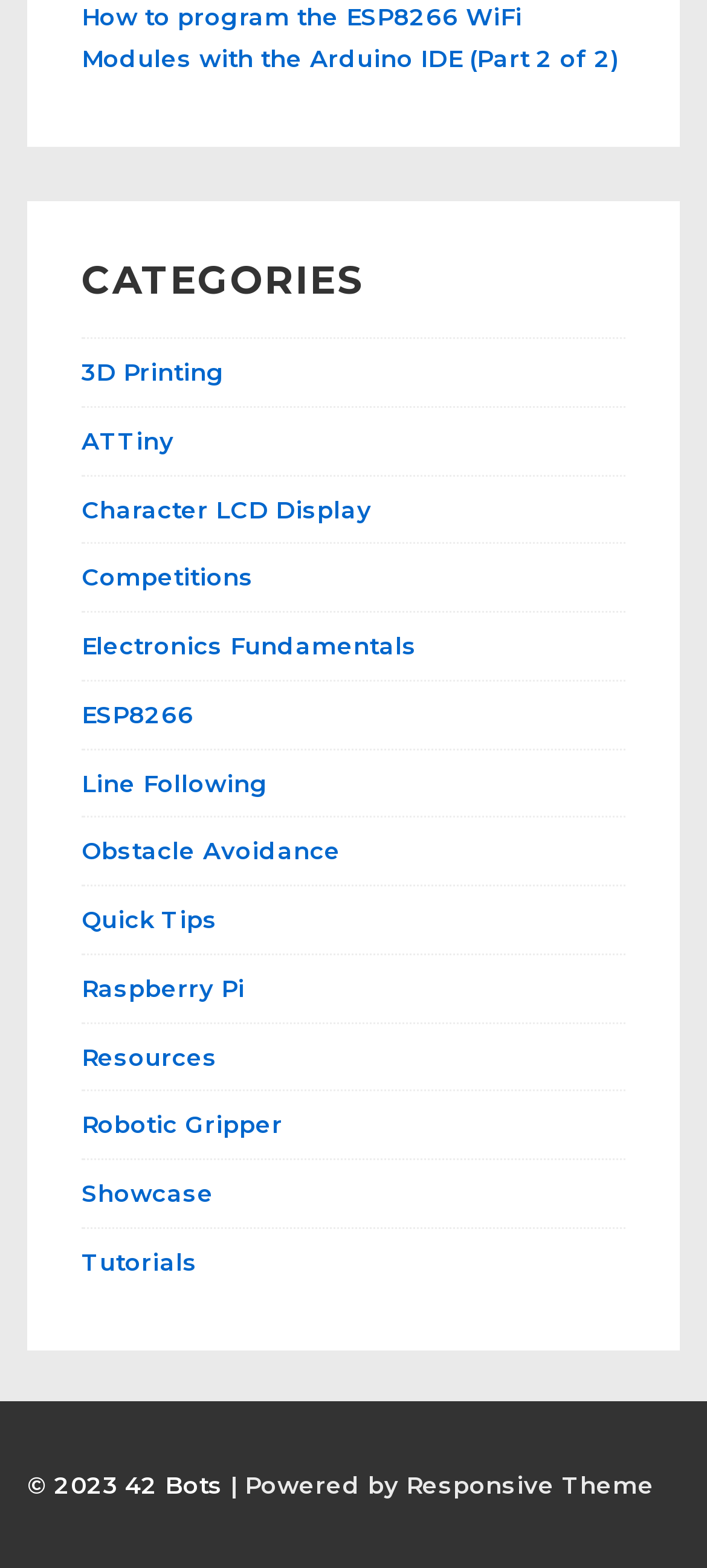Answer briefly with one word or phrase:
What is the category above 'ESP8266'?

Electronics Fundamentals